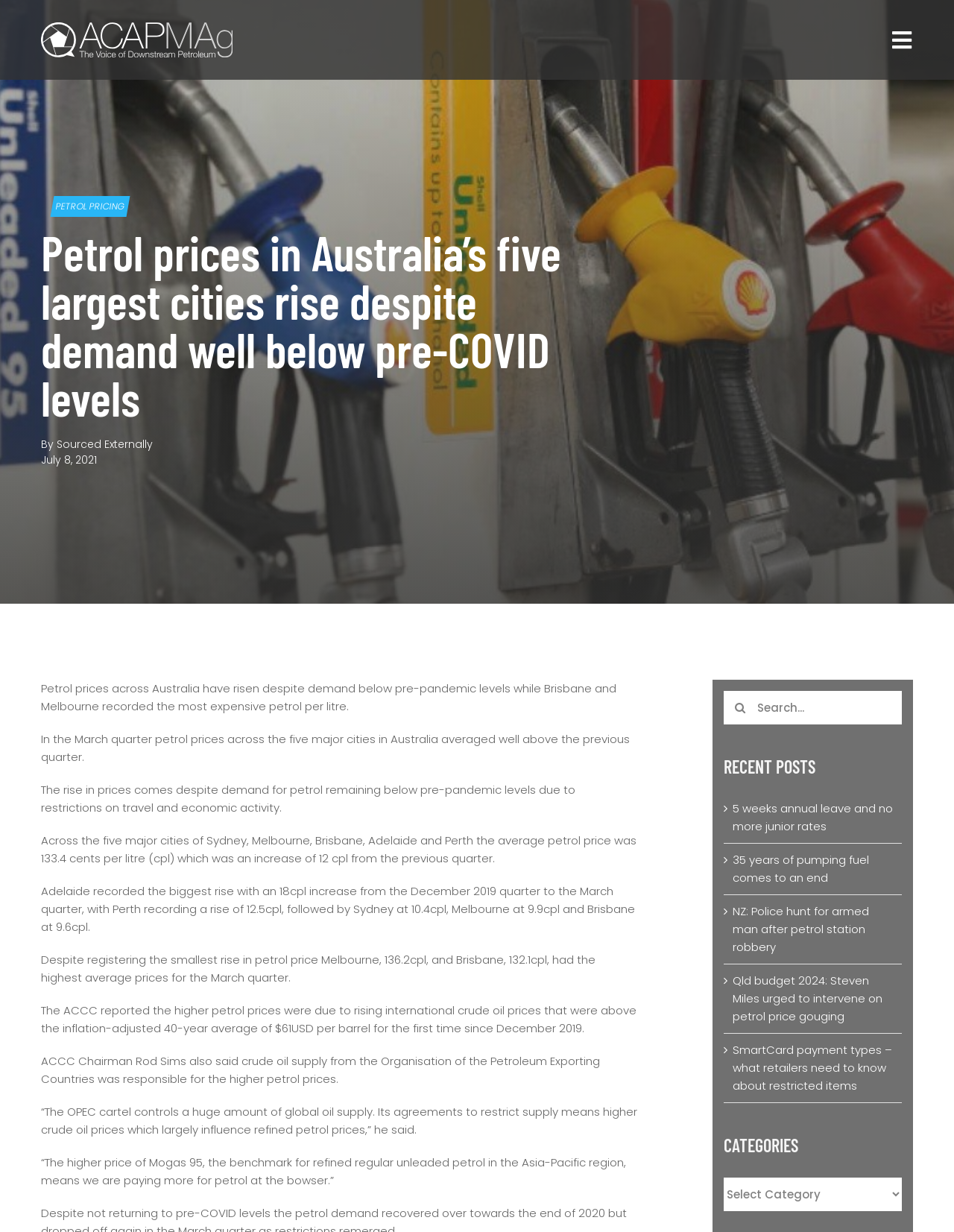Can you show the bounding box coordinates of the region to click on to complete the task described in the instruction: "Go to top of the page"?

[0.904, 0.753, 0.941, 0.774]